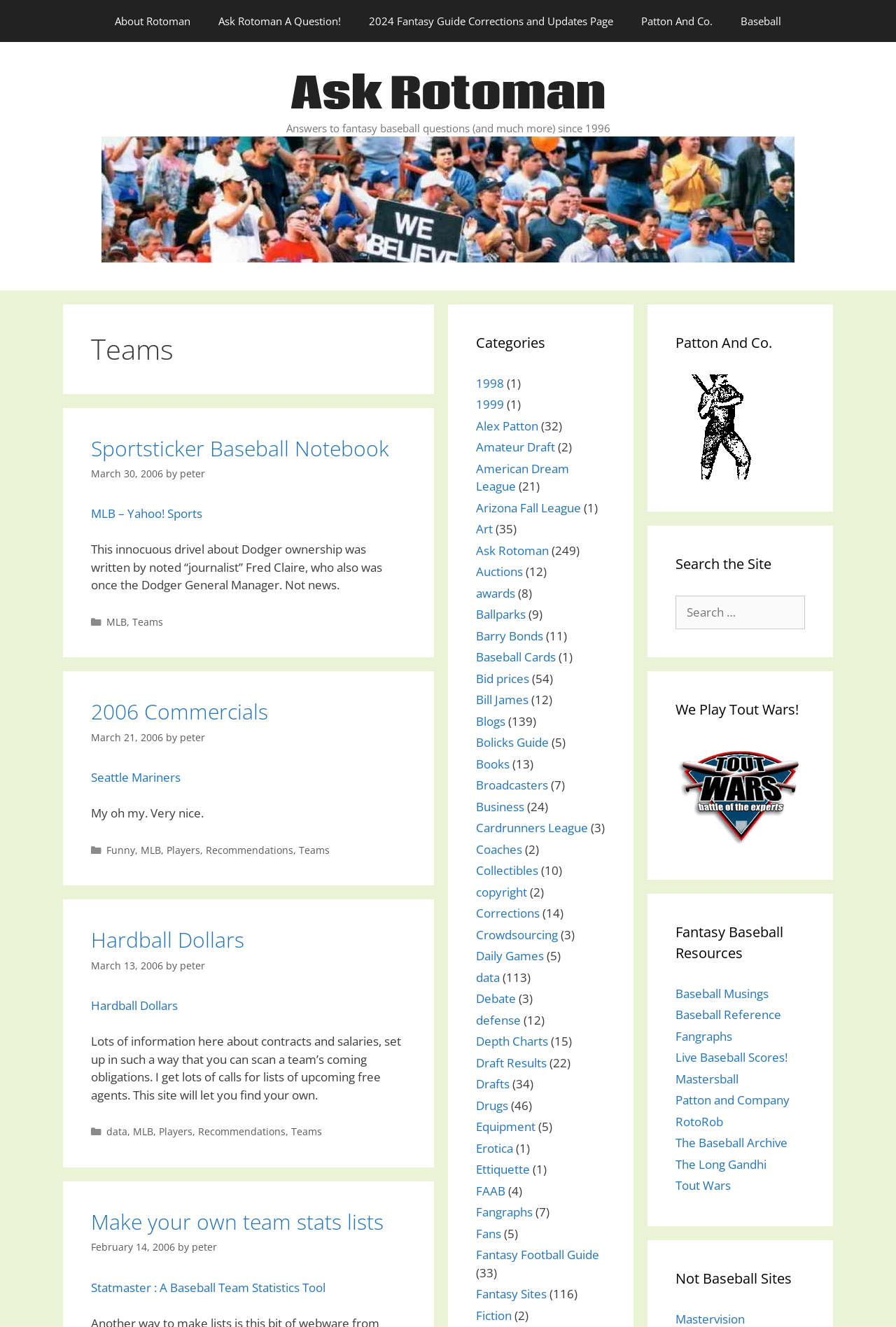Locate the bounding box coordinates of the clickable region necessary to complete the following instruction: "Contact Dr. Alan Khadavi". Provide the coordinates in the format of four float numbers between 0 and 1, i.e., [left, top, right, bottom].

None